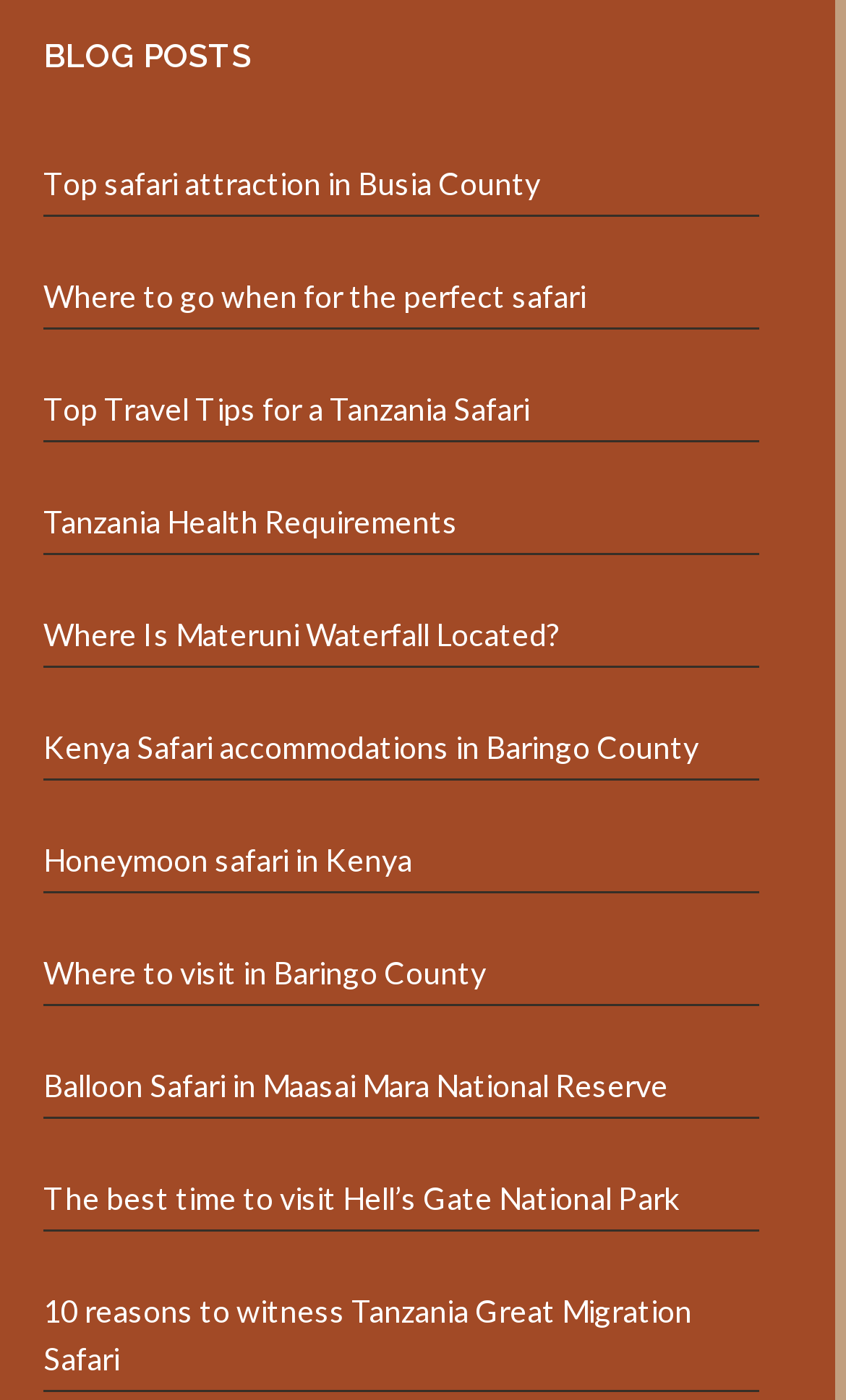Using the element description: "Honeymoon safari in Kenya", determine the bounding box coordinates for the specified UI element. The coordinates should be four float numbers between 0 and 1, [left, top, right, bottom].

[0.051, 0.586, 0.897, 0.632]